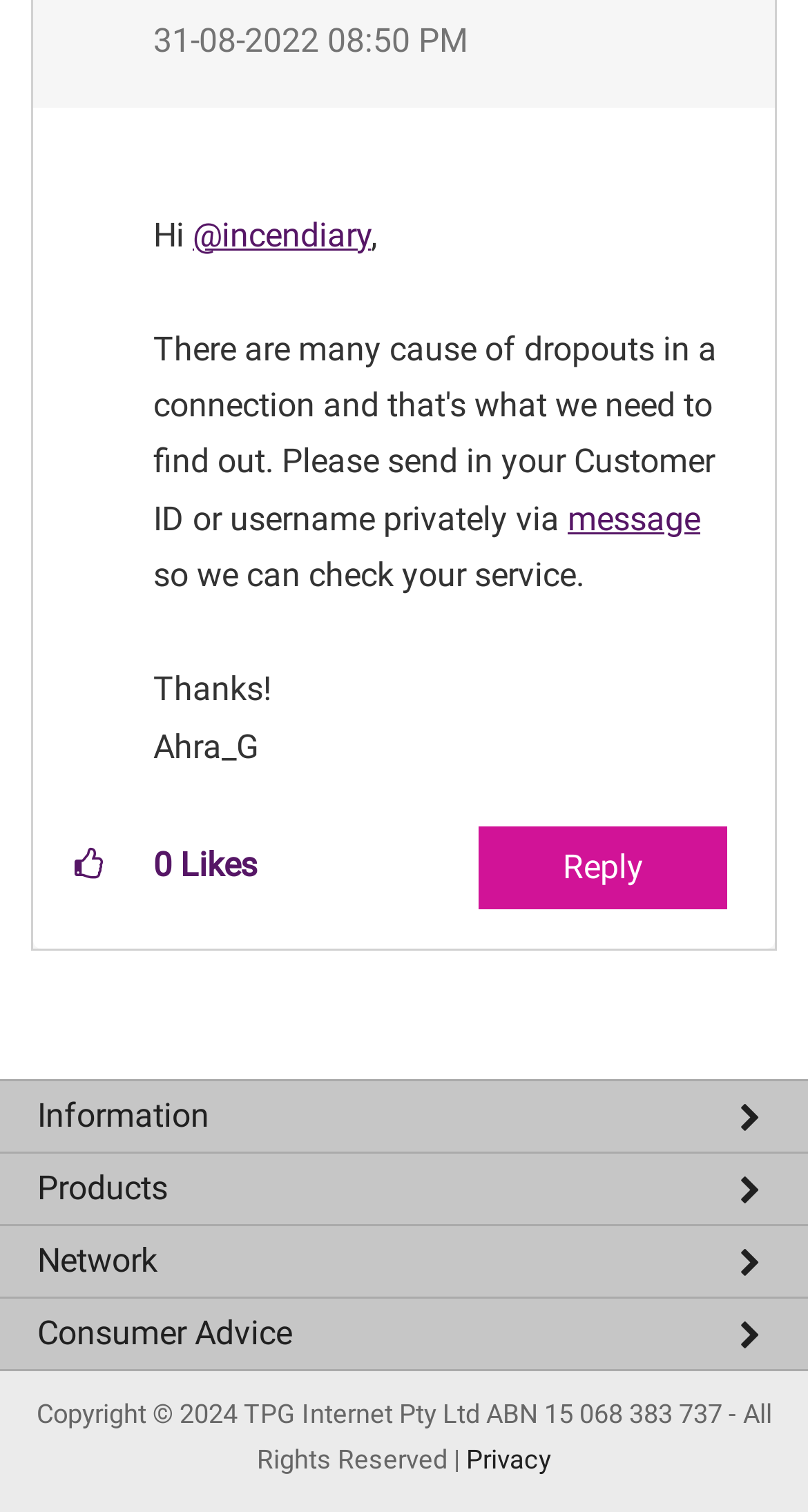Please identify the bounding box coordinates of the region to click in order to complete the task: "View terms". The coordinates must be four float numbers between 0 and 1, specified as [left, top, right, bottom].

[0.0, 0.907, 1.0, 0.95]